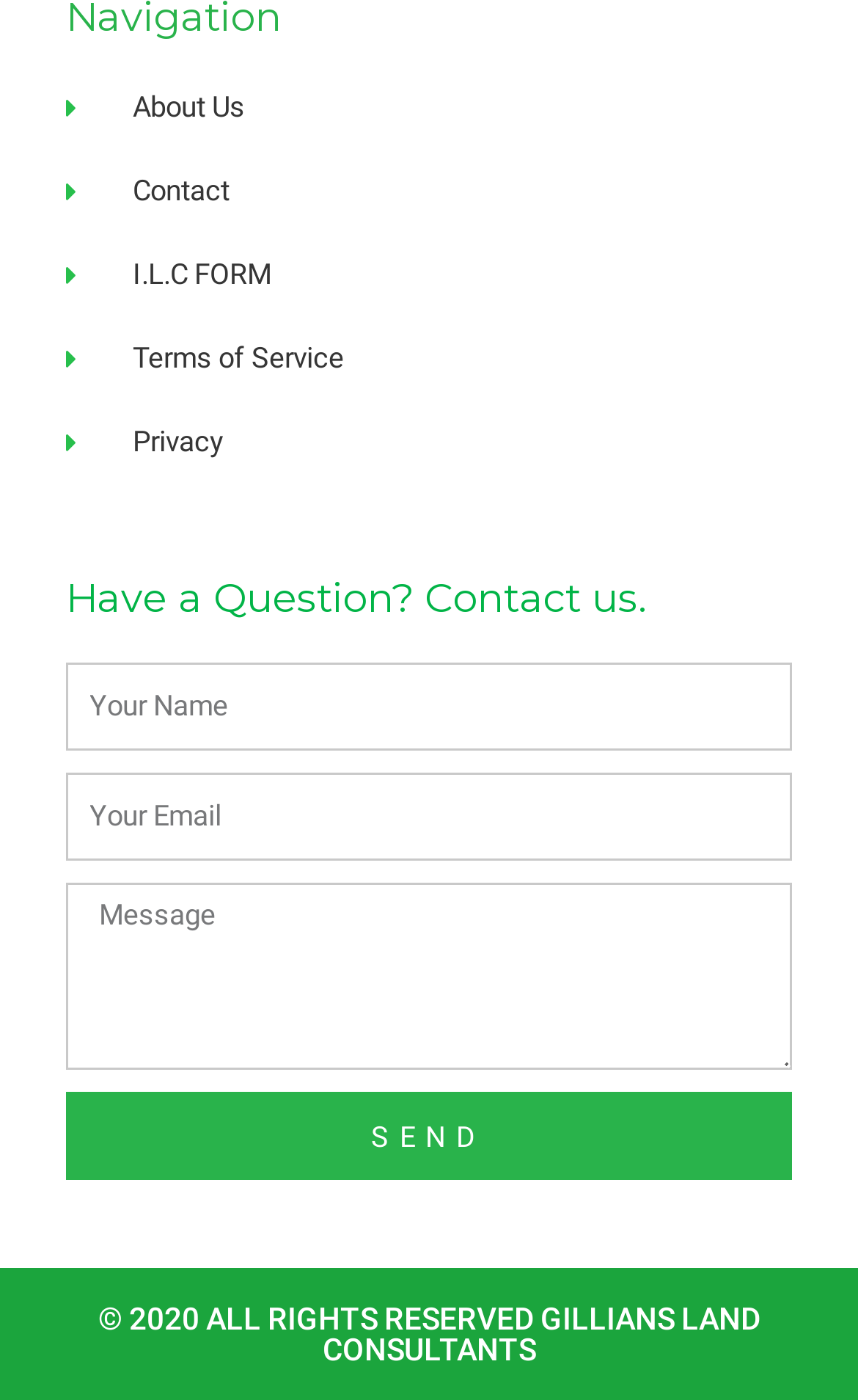Answer the question in a single word or phrase:
Is the 'Email' textbox required?

Yes